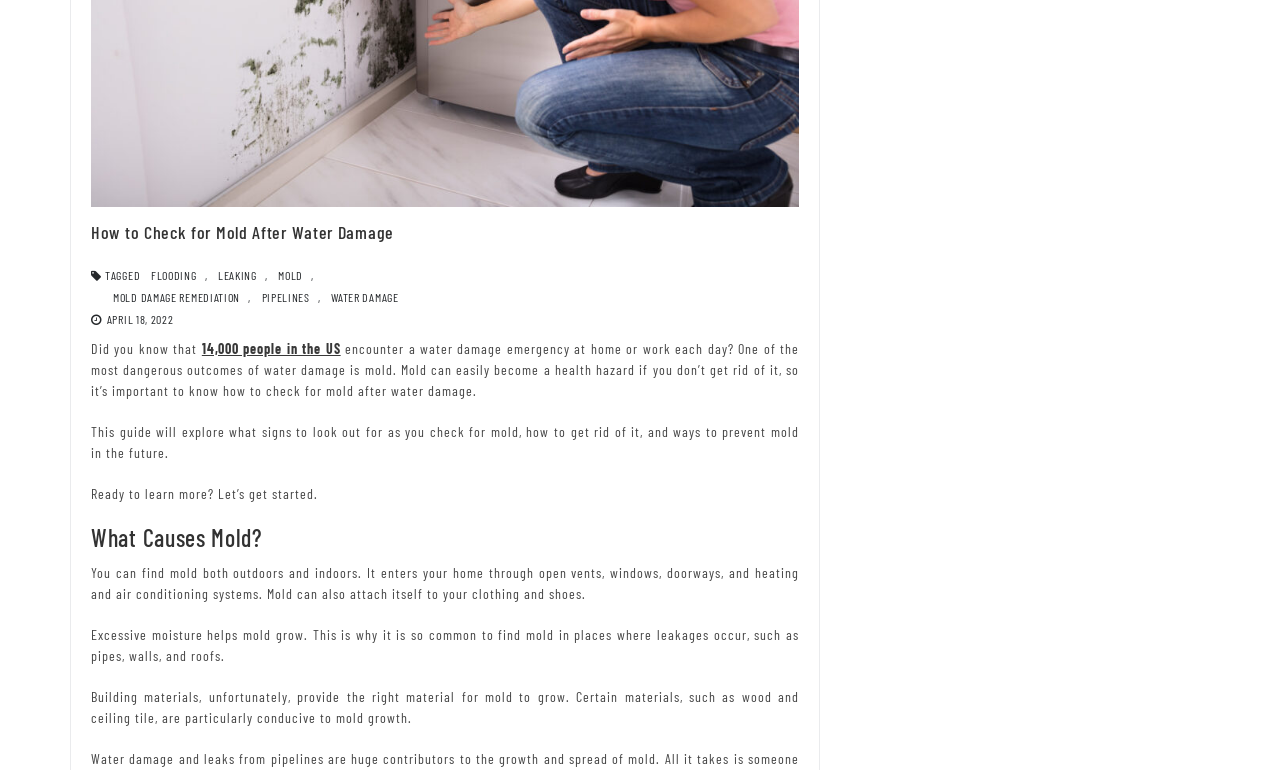Find the bounding box of the UI element described as follows: "14,000 people in the US".

[0.158, 0.441, 0.266, 0.463]